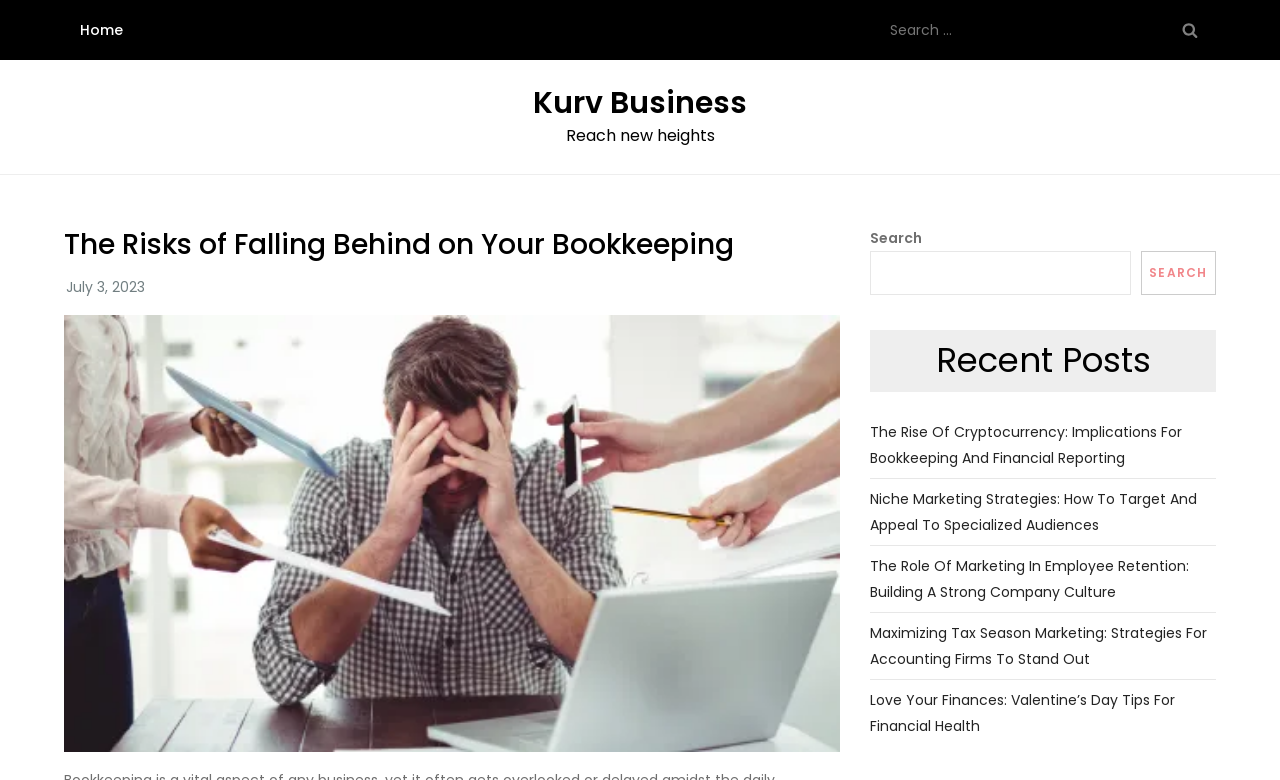Provide a brief response to the question below using a single word or phrase: 
What is the date of the latest article?

July 3, 2023